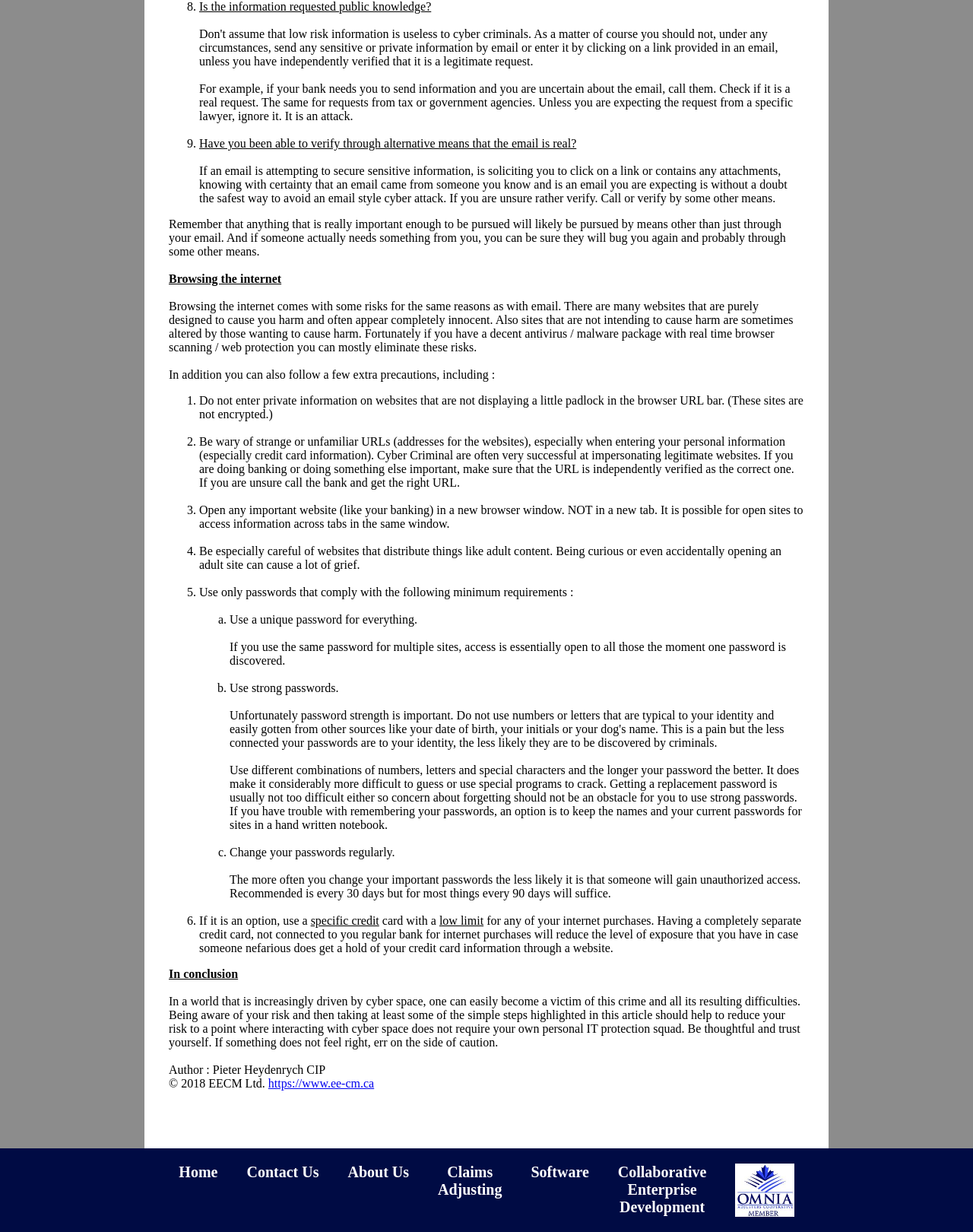Examine the image and give a thorough answer to the following question:
How often should passwords be changed?

According to the webpage, it is recommended to change important passwords every 30 days, but for most things, every 90 days will suffice.